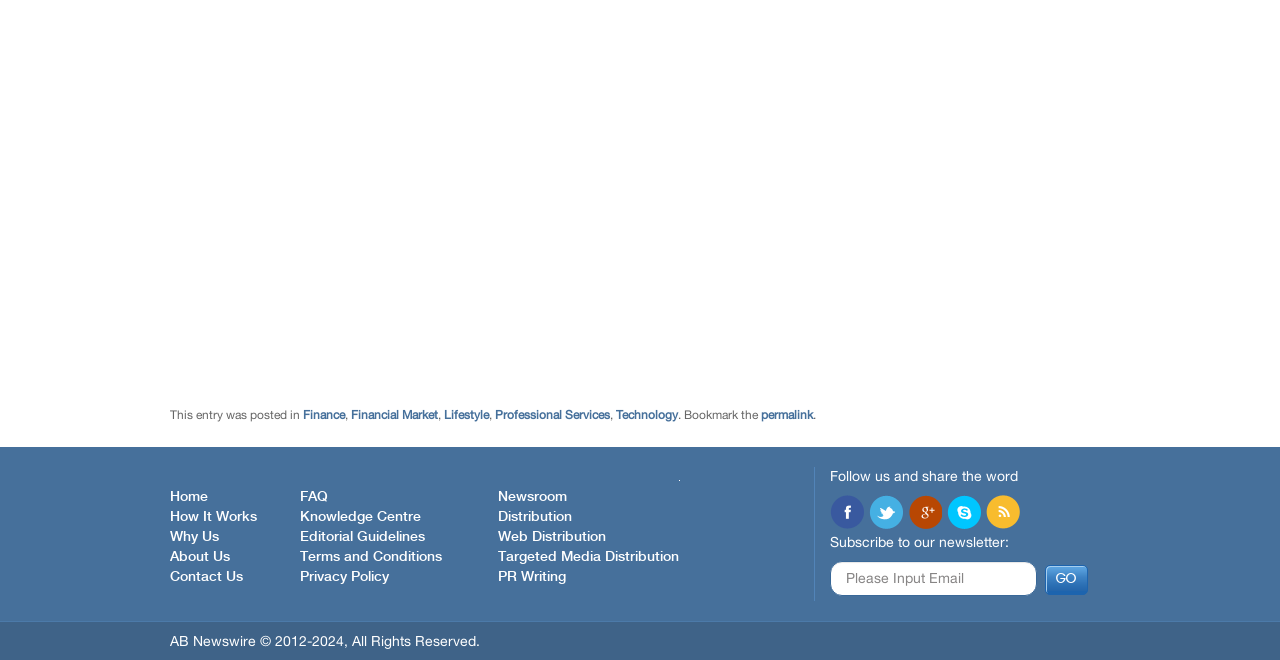Determine the bounding box coordinates for the area that needs to be clicked to fulfill this task: "Subscribe to the newsletter". The coordinates must be given as four float numbers between 0 and 1, i.e., [left, top, right, bottom].

[0.648, 0.85, 0.81, 0.903]